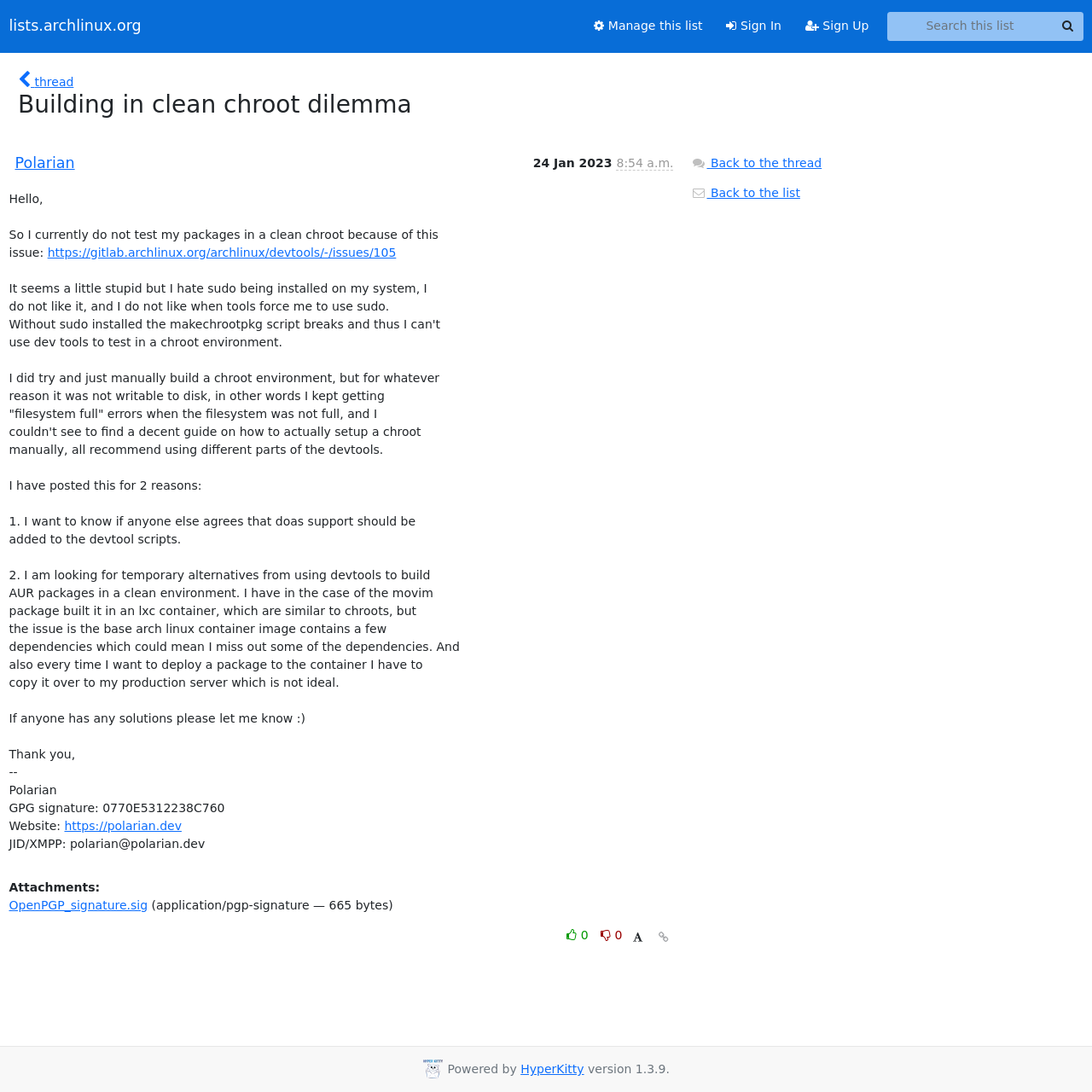Determine the bounding box coordinates of the region that needs to be clicked to achieve the task: "Visit Polarian's website".

[0.059, 0.75, 0.166, 0.762]